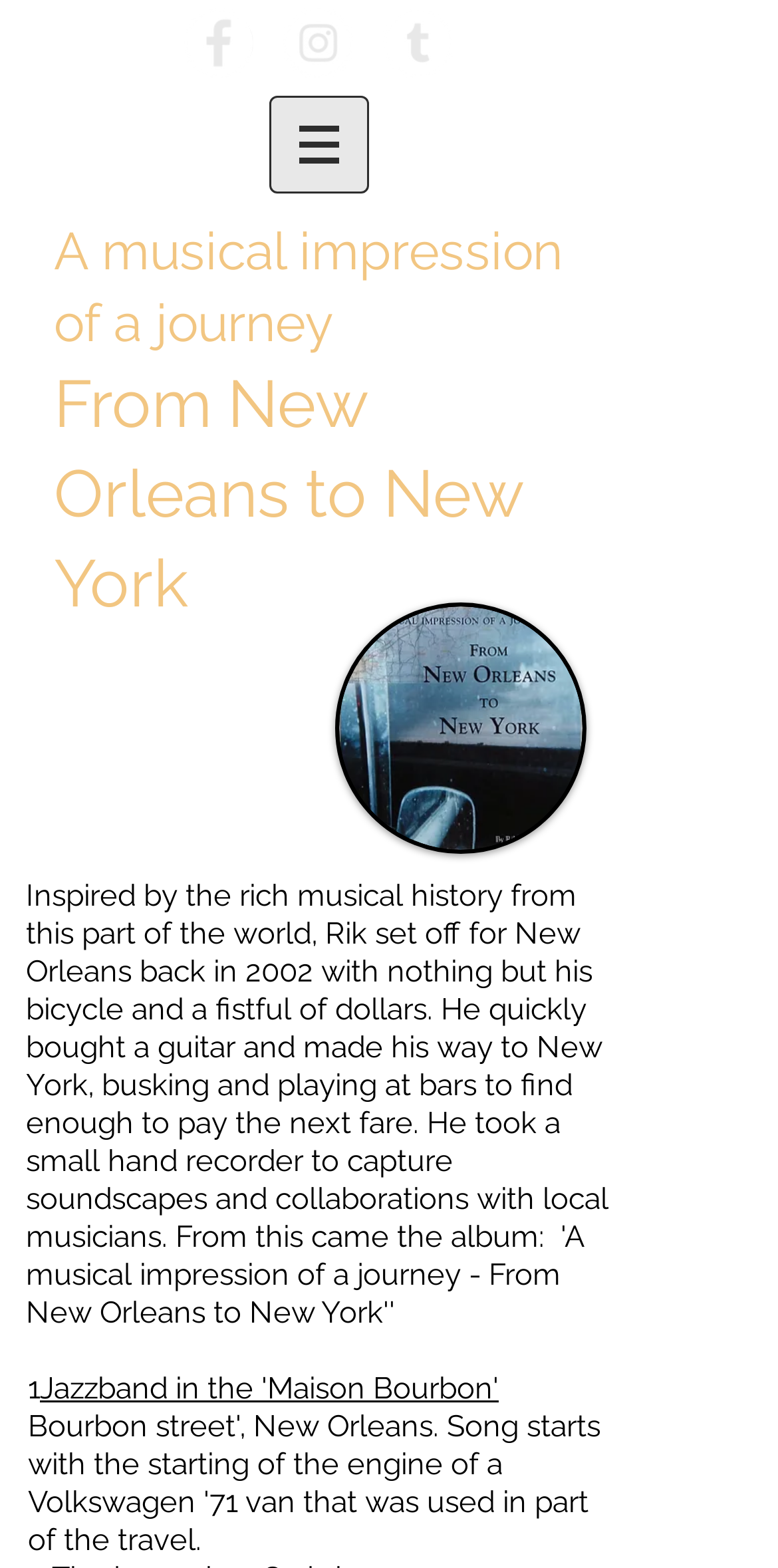Detail the features and information presented on the webpage.

This webpage is about Rik van den Bosch's musical journey from New Orleans to New York. At the top, there is a navigation menu labeled "Site" with a button that has a popup menu. To the left of the navigation menu, there is a social bar with three links to Facebook, Instagram, and Tumblr, each represented by a white circle icon.

Below the social bar, there is a heading that summarizes the webpage's content: "A musical impression of a journey From New Orleans to New York". This heading is followed by a link and then a longer paragraph that describes Rik's journey, including how he traveled from New Orleans to New York with his bicycle and guitar, busking and playing at bars to make a living. The paragraph also mentions that he recorded soundscapes and collaborations with local musicians, which eventually became an album.

At the bottom of the page, there is a link to a jazz band in the "Maison Bourbon". Overall, the webpage has a simple layout with a focus on text and a few icons, with no prominent images except for the social media icons.